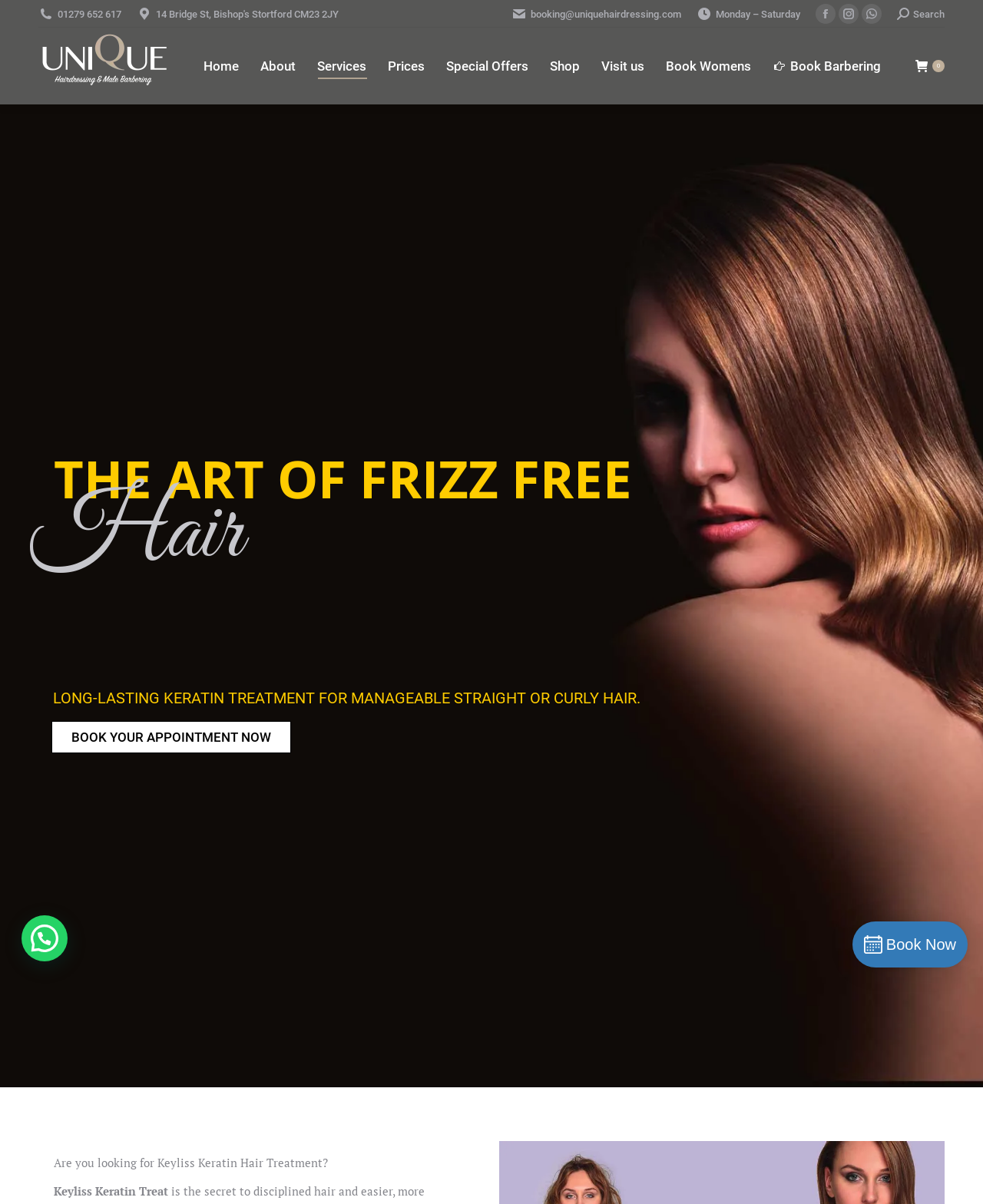Find the bounding box coordinates for the area that must be clicked to perform this action: "Call the phone number".

[0.059, 0.007, 0.123, 0.016]